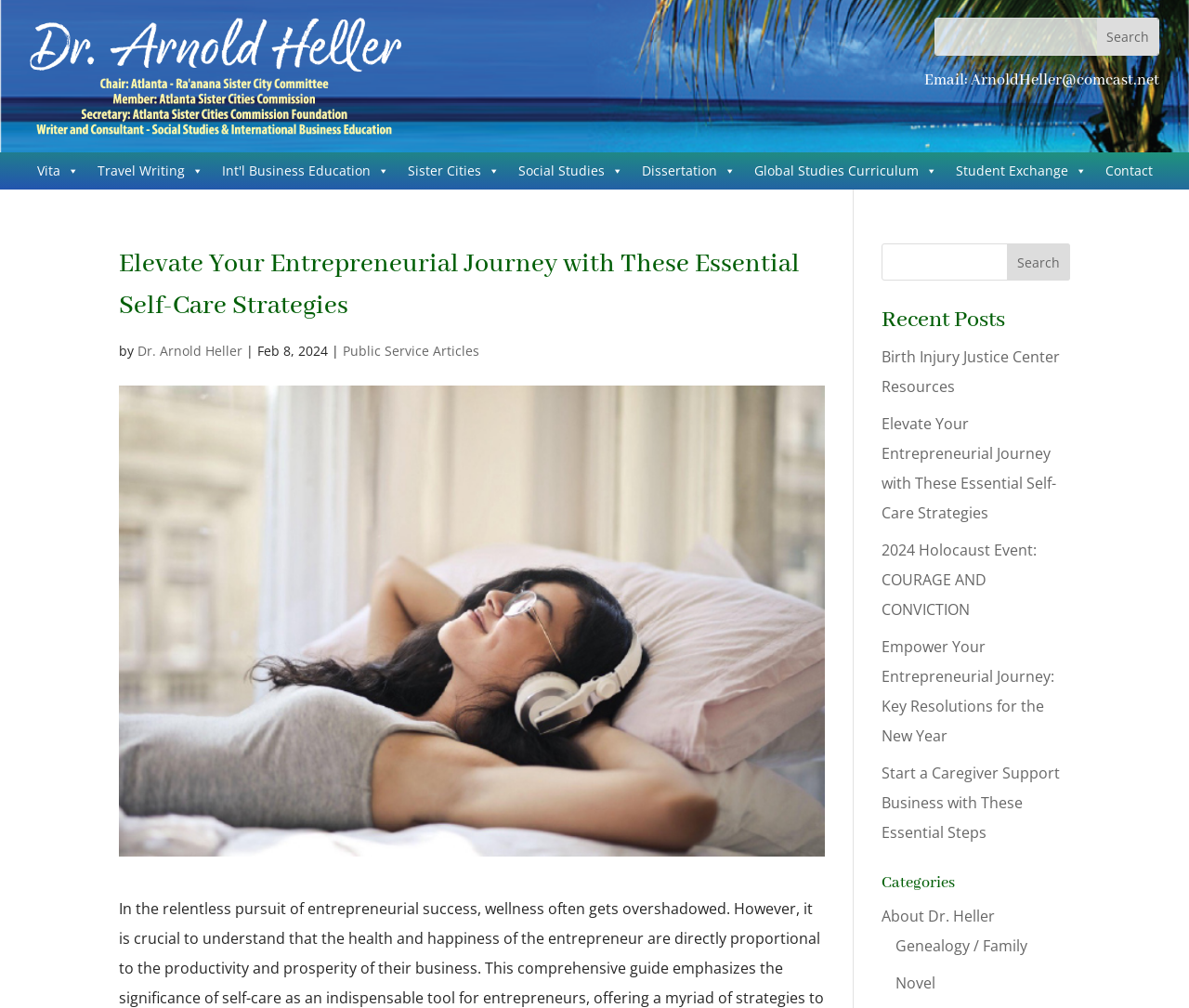Give a detailed account of the webpage.

This webpage is about Dr. Arnold Heller, an entrepreneur and writer, and his blog posts on various topics. At the top left, there is a logo image and a link to the homepage. On the top right, there is a search bar with a search button. Below the search bar, there is a heading with the email address of Dr. Arnold Heller.

The main content of the webpage is divided into two sections. On the left, there is a menu with links to different categories, including Vita, Travel Writing, International Business Education, and more. Each link has a dropdown menu icon.

On the right, there is a section with a heading "Elevate Your Entrepreneurial Journey with These Essential Self-Care Strategies" and a subheading "by Dr. Arnold Heller | Feb 8, 2024". Below this, there are links to related articles, including "Public Service Articles".

Further down, there is a section with a heading "Recent Posts" and a list of links to recent blog posts, including "Birth Injury Justice Center Resources", "Elevate Your Entrepreneurial Journey with These Essential Self-Care Strategies", and more. Each link has a brief description of the article.

At the bottom of the page, there is a section with a heading "Categories" and links to different categories, including "About Dr. Heller", "Genealogy / Family", and "Novel".